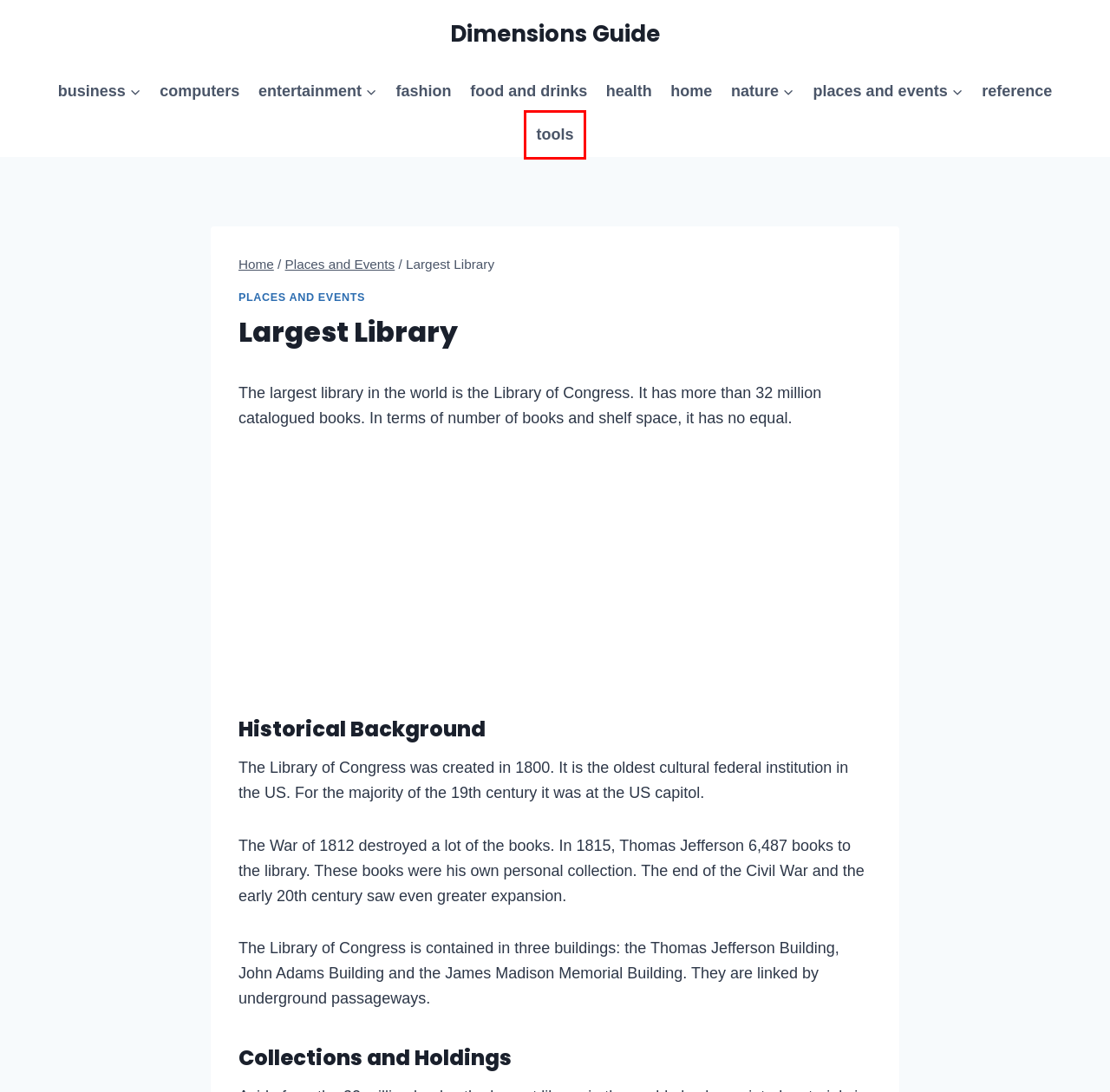Analyze the given webpage screenshot and identify the UI element within the red bounding box. Select the webpage description that best matches what you expect the new webpage to look like after clicking the element. Here are the candidates:
A. Entertainment and Sport Archives - Dimensions Guide
B. Business Archives - Dimensions Guide
C. Places and Events Archives - Dimensions Guide
D. Reference Archives - Dimensions Guide
E. Tools Archives - Dimensions Guide
F. Dimensions Guide - Because Size Matters
G. Food and Drinks Archives - Dimensions Guide
H. Health Archives - Dimensions Guide

E